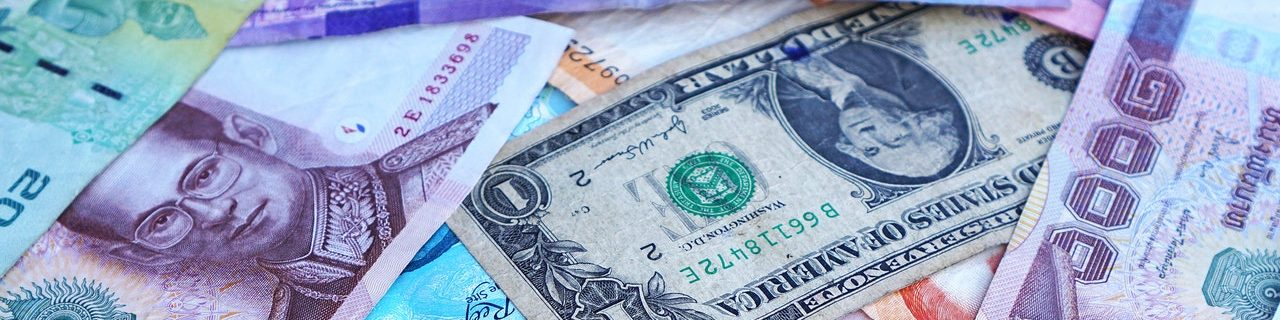What does the arrangement of currencies symbolize?
Refer to the image and provide a one-word or short phrase answer.

Trade, business, and interconnectedness of nations